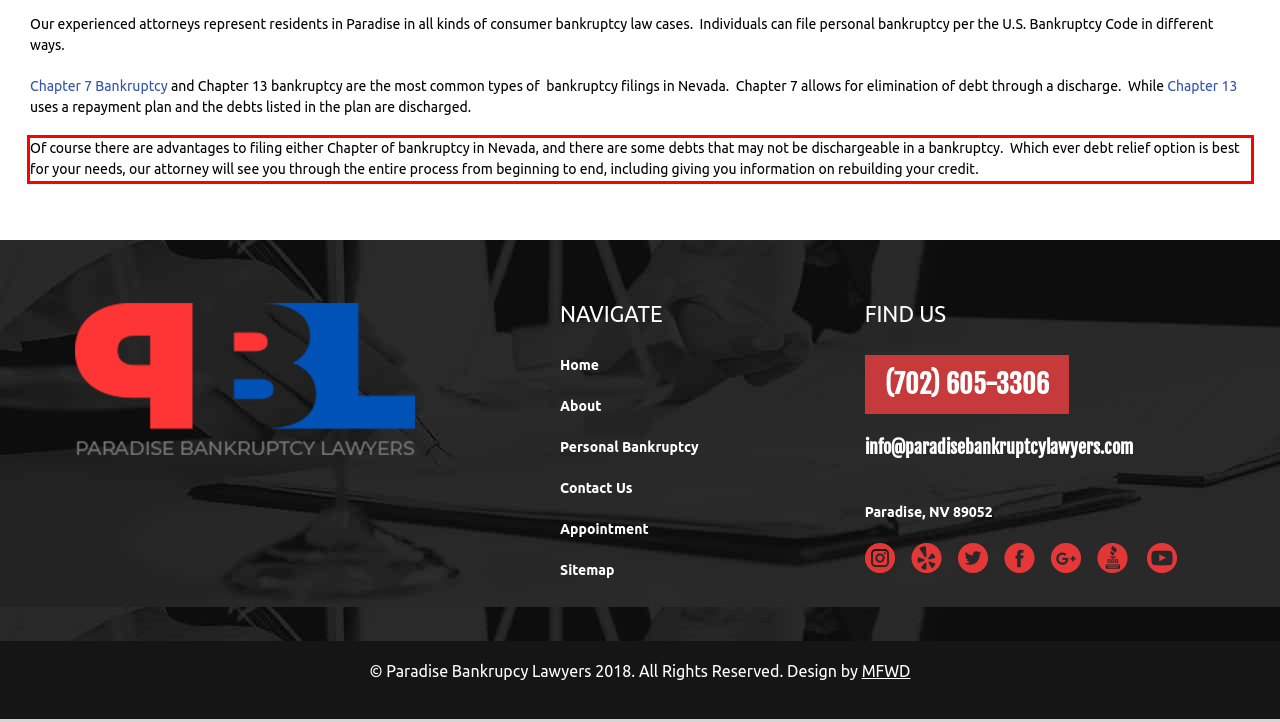You are presented with a screenshot containing a red rectangle. Extract the text found inside this red bounding box.

Of course there are advantages to filing either Chapter of bankruptcy in Nevada, and there are some debts that may not be dischargeable in a bankruptcy. Which ever debt relief option is best for your needs, our attorney will see you through the entire process from beginning to end, including giving you information on rebuilding your credit.